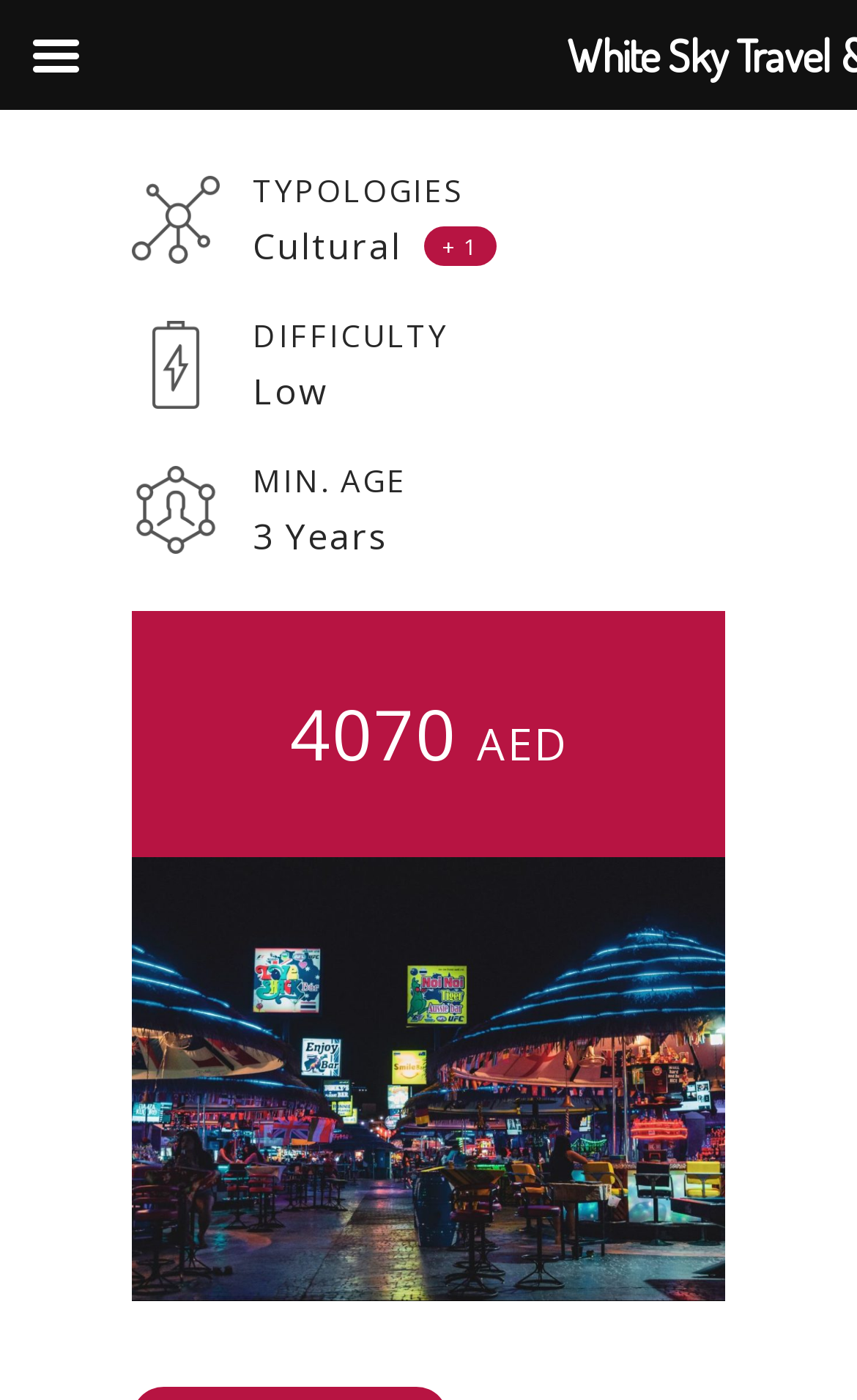Please analyze the image and give a detailed answer to the question:
How many types of tours are included?

I found the answer by looking at the 'TYPOLOGIES' section, which is located near the top of the page. The text '+ 1' is listed next to the 'Cultural' type, indicating that there is one additional type of tour included.